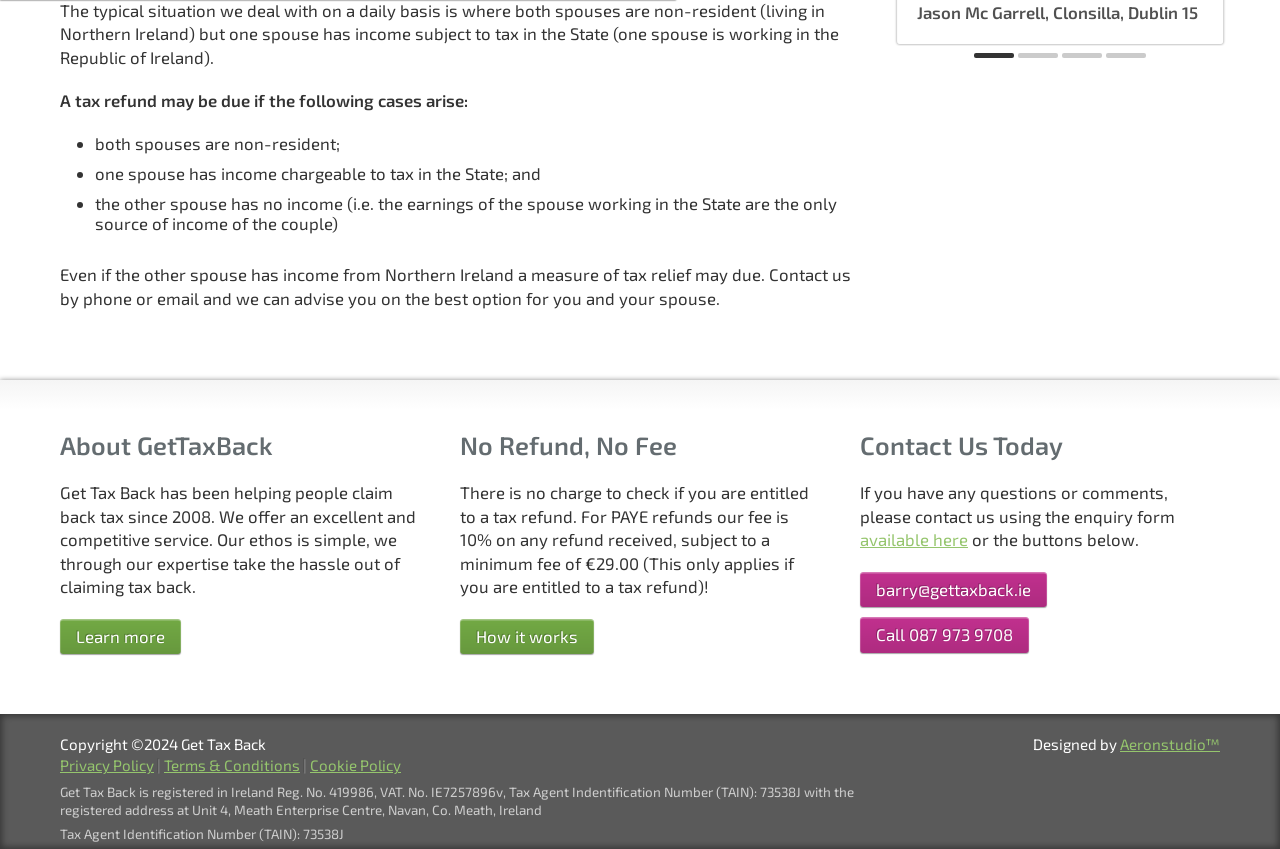Reply to the question with a brief word or phrase: How can I contact Get Tax Back?

Phone, email, or enquiry form